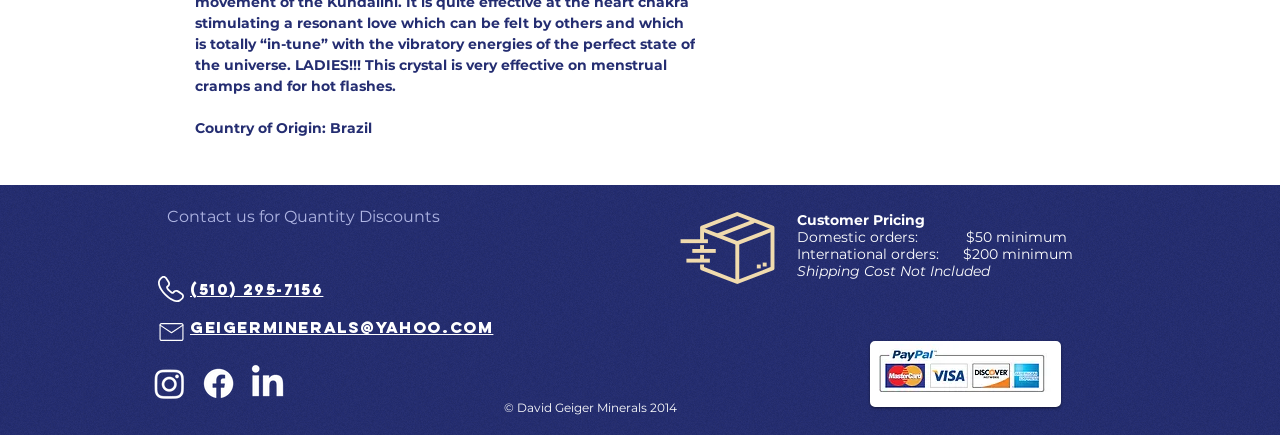Please provide the bounding box coordinate of the region that matches the element description: aria-label="LinkedIn". Coordinates should be in the format (top-left x, top-left y, bottom-right x, bottom-right y) and all values should be between 0 and 1.

[0.194, 0.837, 0.224, 0.927]